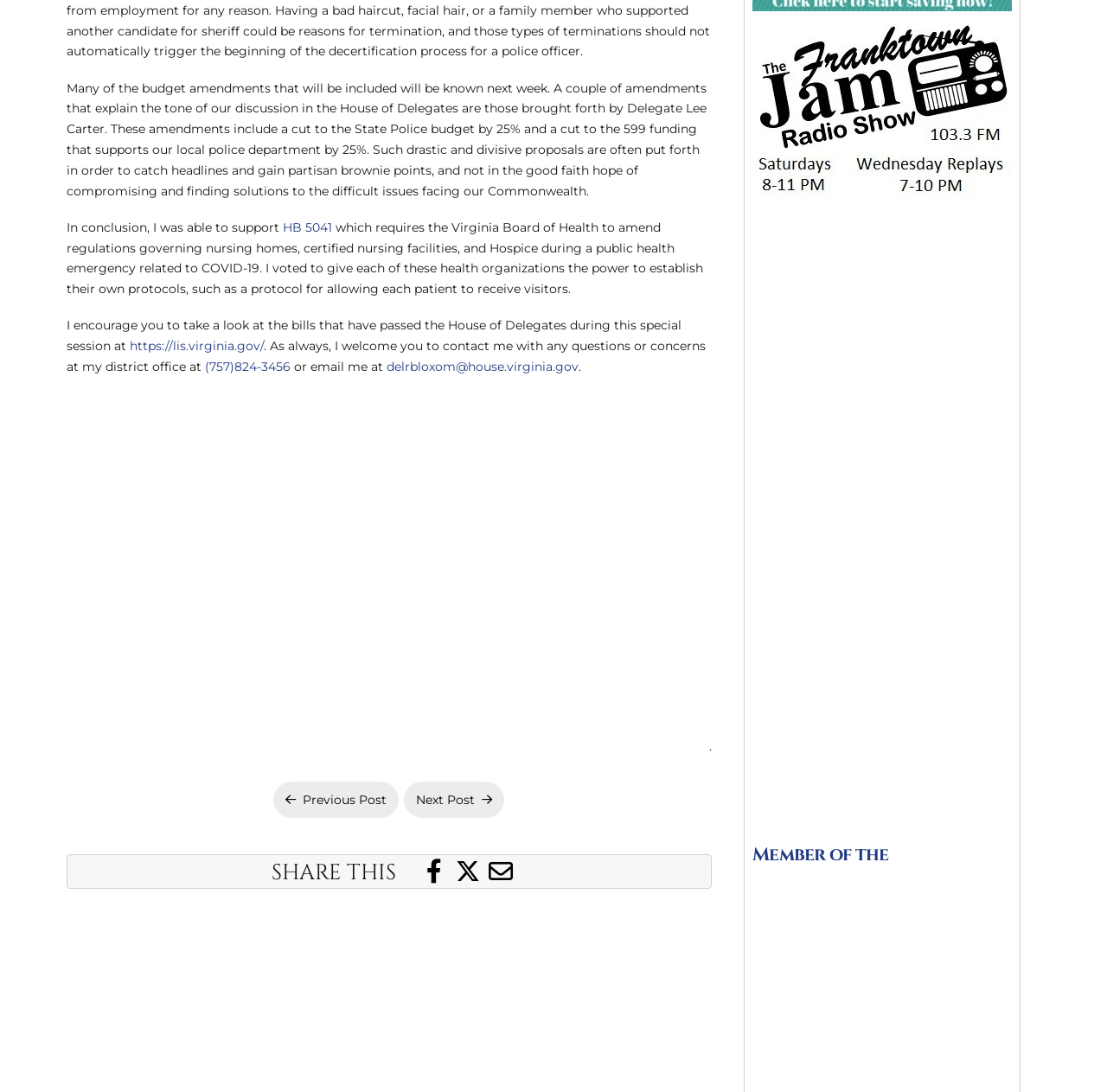Using the format (top-left x, top-left y, bottom-right x, bottom-right y), and given the element description, identify the bounding box coordinates within the screenshot: (757)824-3456

[0.185, 0.329, 0.262, 0.343]